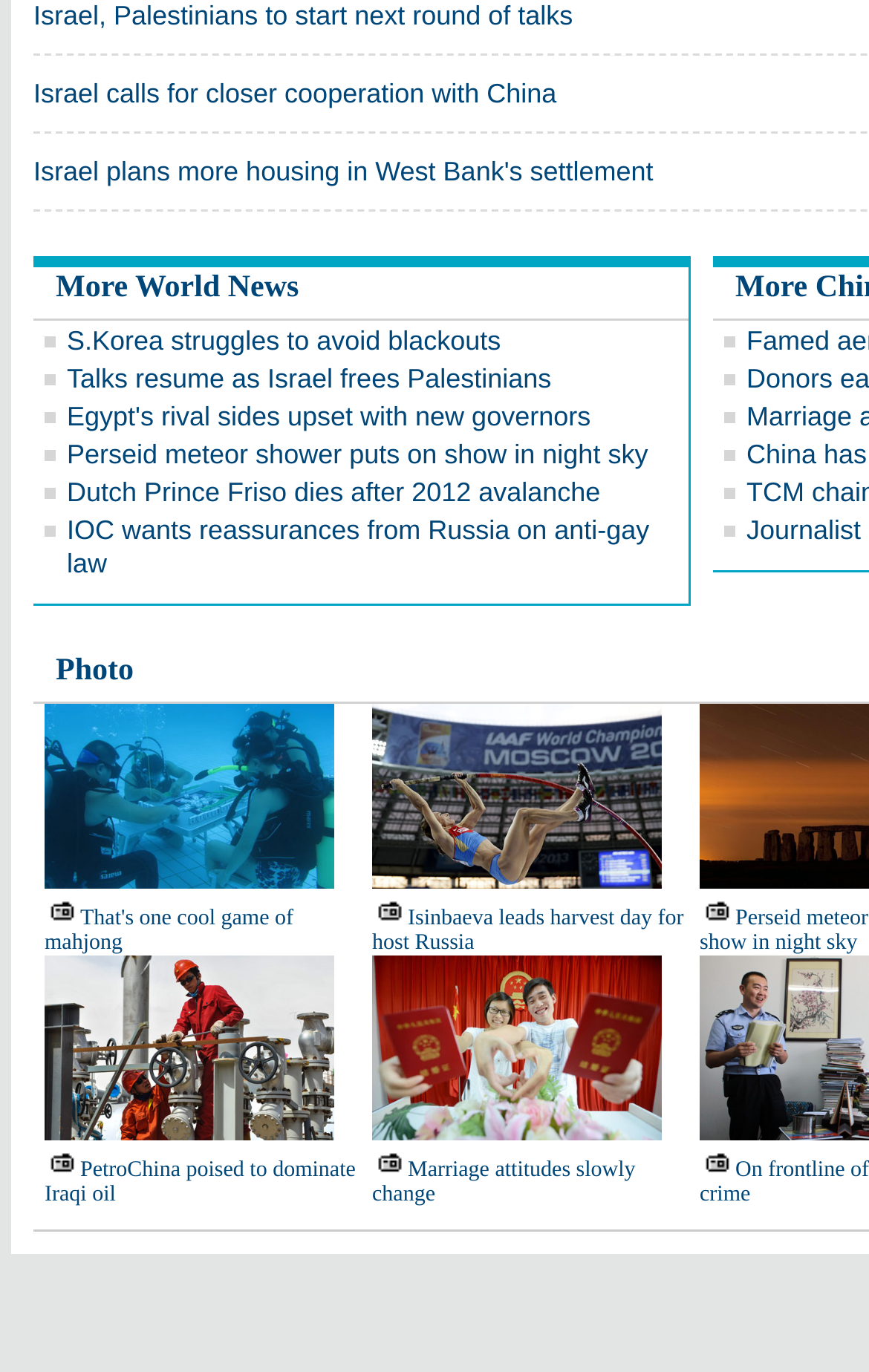Answer this question in one word or a short phrase: What is the topic of the link at [0.428, 0.661, 0.787, 0.697]?

Sports